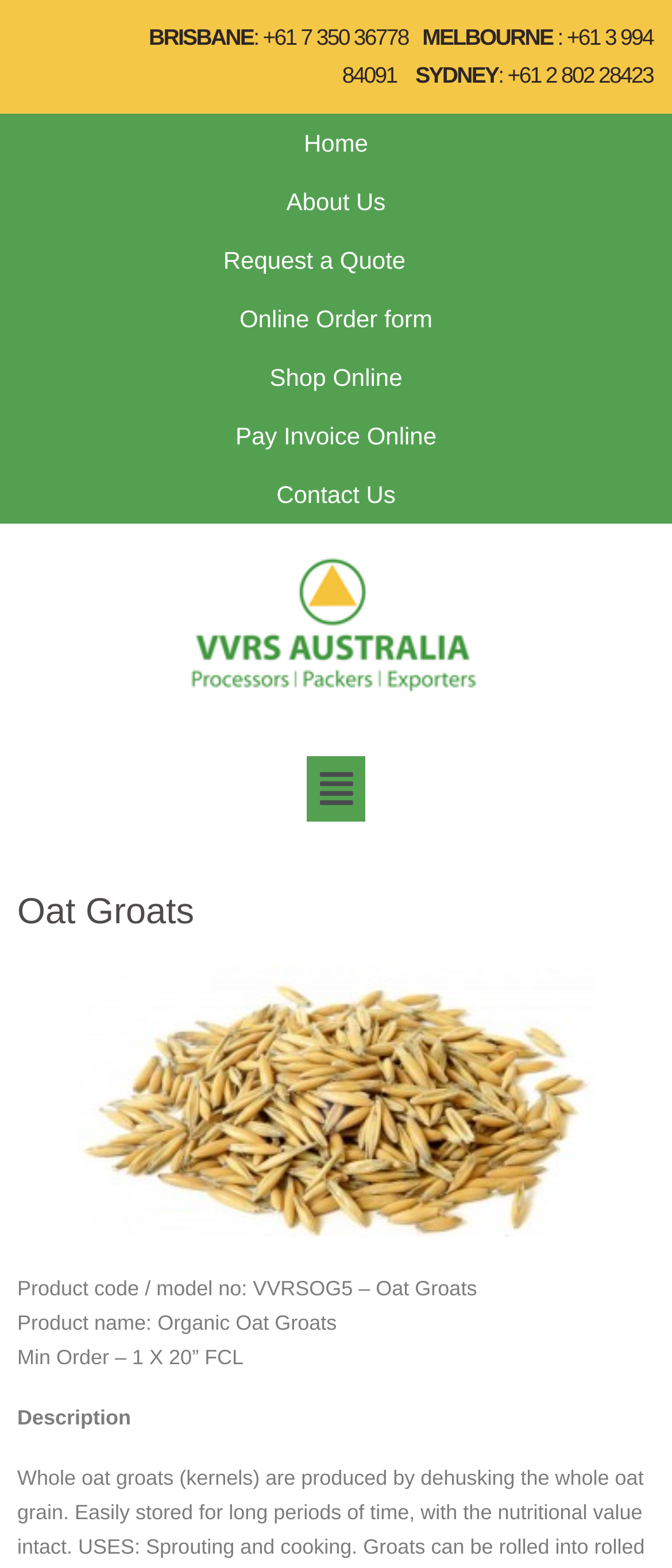What are the cities listed on the webpage?
Please answer the question with as much detail and depth as you can.

By examining the static text elements on the webpage, I found that the cities 'Brisbane', 'Melbourne', and 'Sydney' are listed, likely indicating the locations of the business or its services.